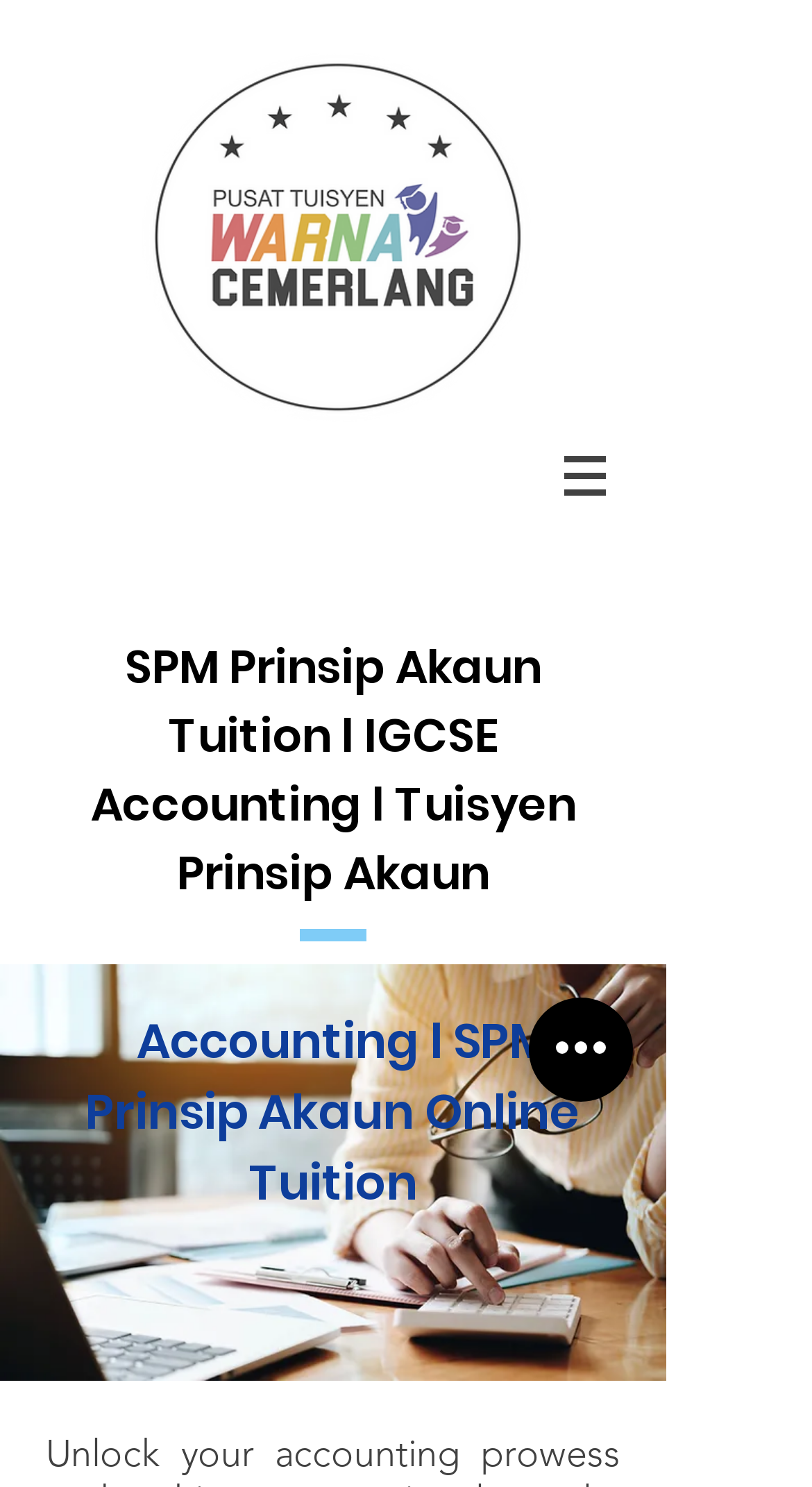Can you find the bounding box coordinates for the UI element given this description: "aria-label="Quick actions""? Provide the coordinates as four float numbers between 0 and 1: [left, top, right, bottom].

[0.651, 0.671, 0.779, 0.741]